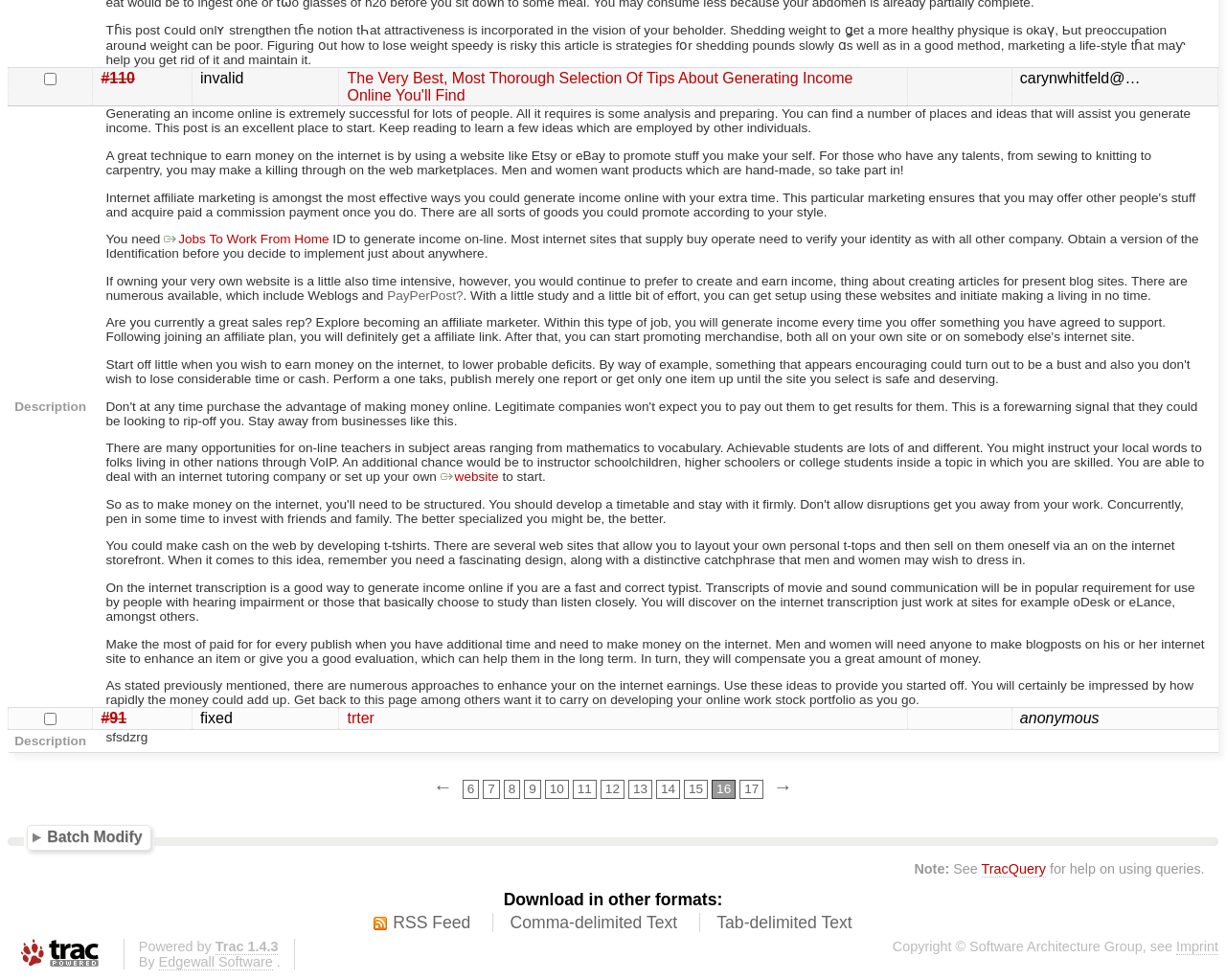Determine the bounding box coordinates of the clickable region to carry out the instruction: "Download RSS Feed".

[0.305, 0.932, 0.384, 0.953]